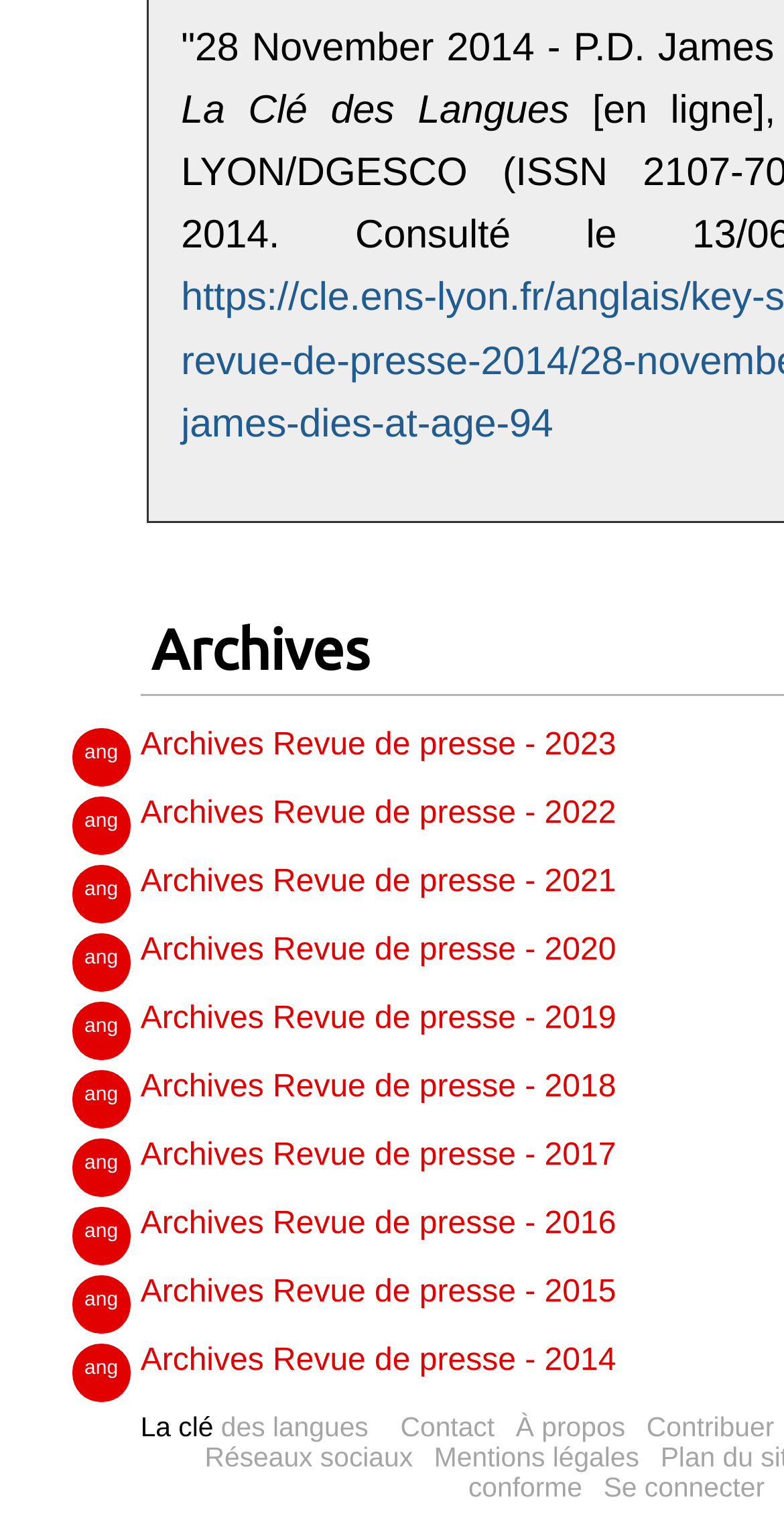Identify the bounding box coordinates of the section that should be clicked to achieve the task described: "Contact us".

[0.511, 0.932, 0.631, 0.952]